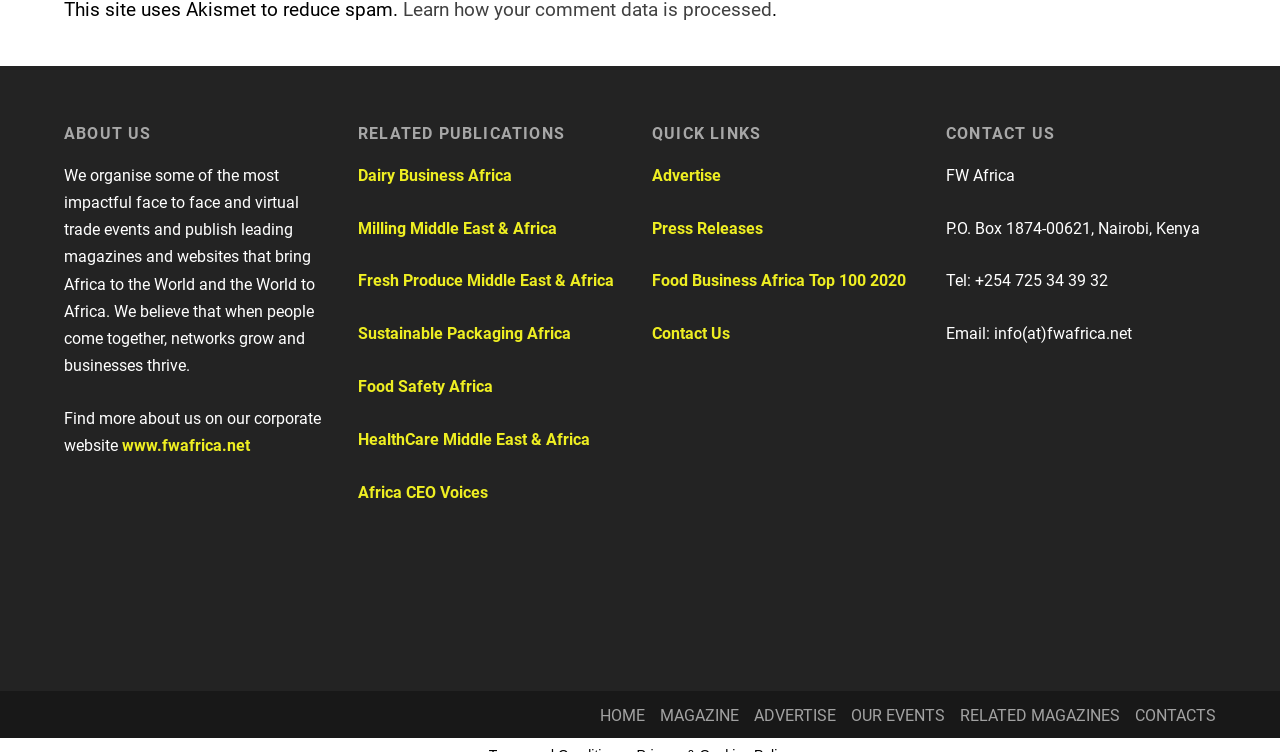Using the information in the image, give a comprehensive answer to the question: 
How many quick links are provided?

The 'QUICK LINKS' section provides four quick links, namely 'Advertise', 'Press Releases', 'Food Business Africa Top 100 2020', and 'Contact Us'.